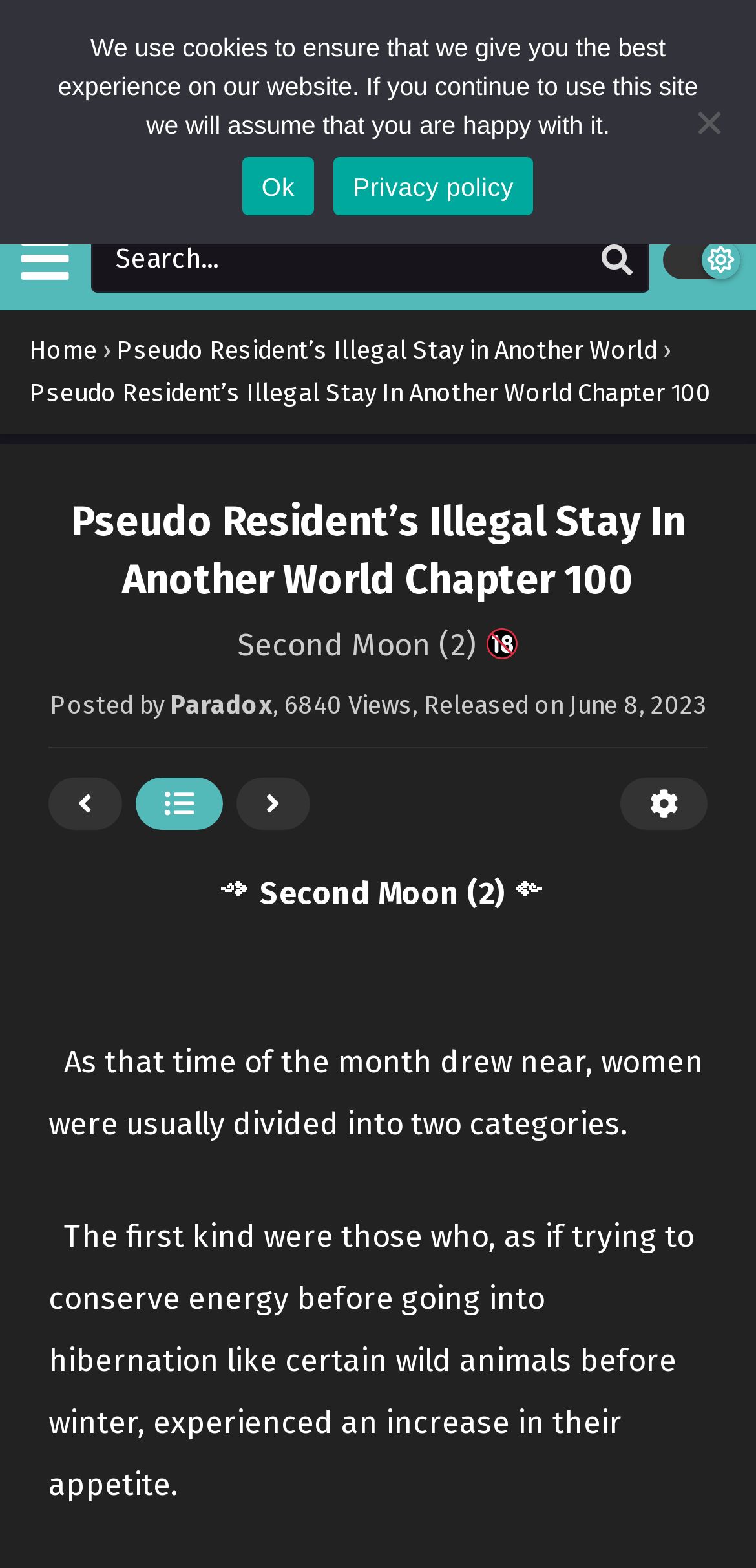Predict the bounding box of the UI element based on this description: "Prev".

[0.064, 0.496, 0.162, 0.529]